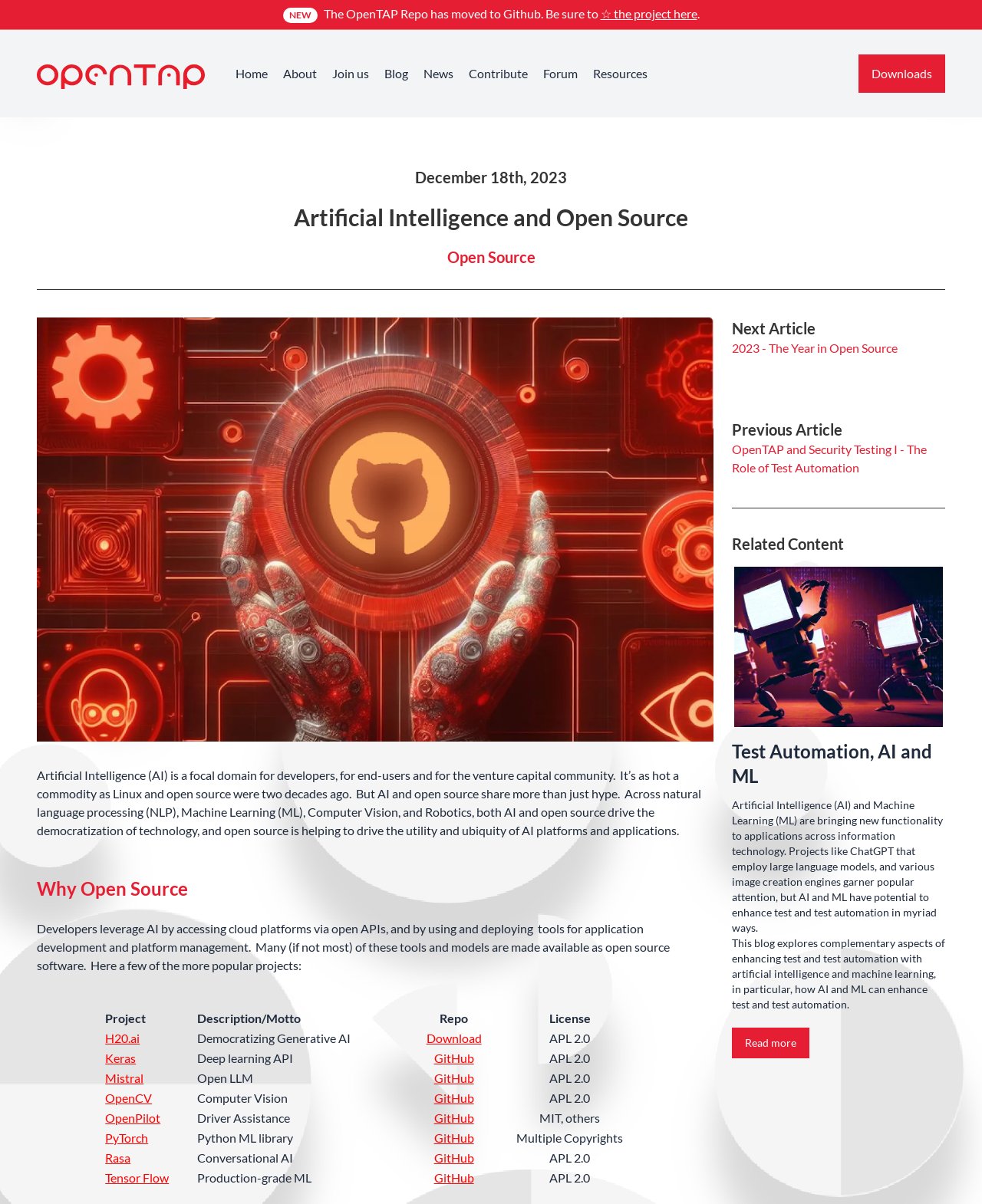Please specify the coordinates of the bounding box for the element that should be clicked to carry out this instruction: "Click the 'Home' link". The coordinates must be four float numbers between 0 and 1, formatted as [left, top, right, bottom].

[0.24, 0.054, 0.273, 0.069]